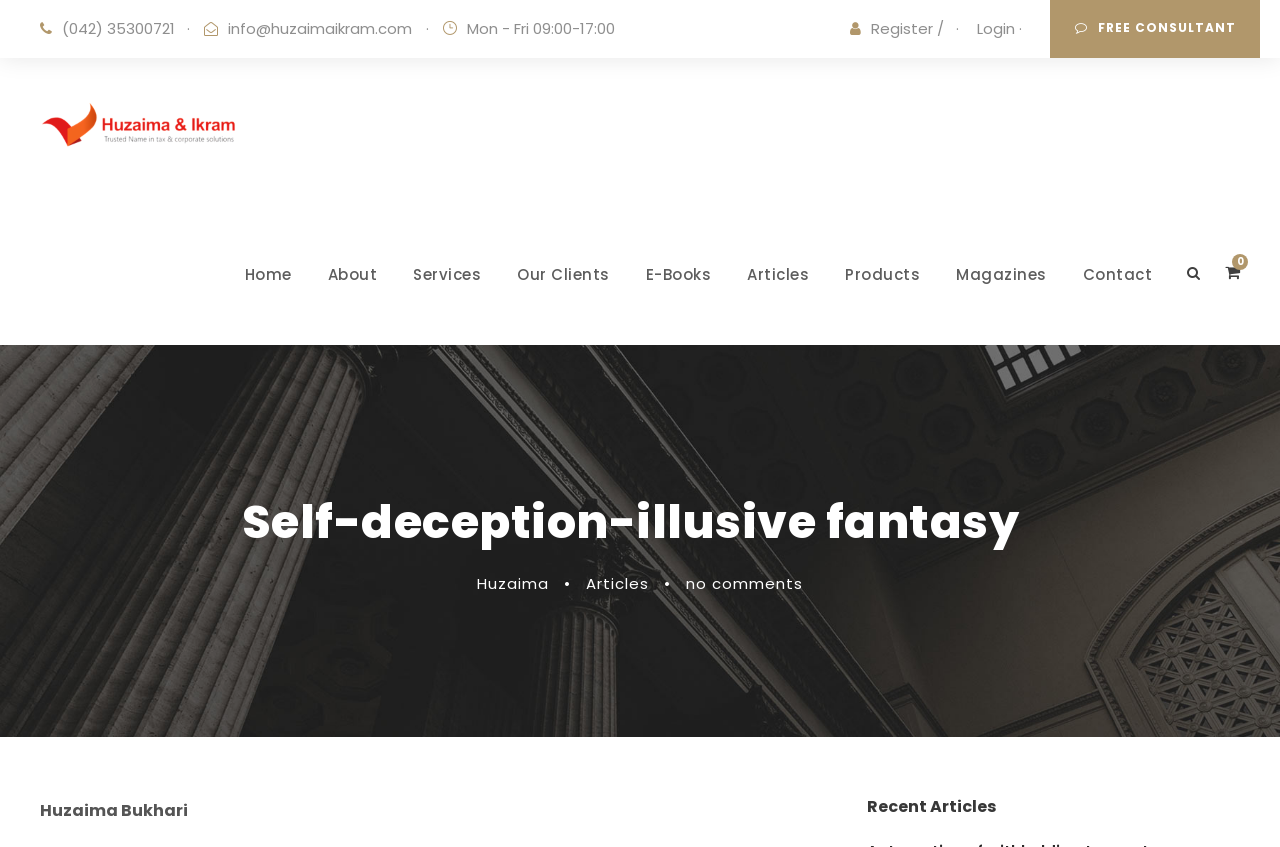What is the working hours?
Based on the image, give a one-word or short phrase answer.

Mon - Fri 09:00-17:00